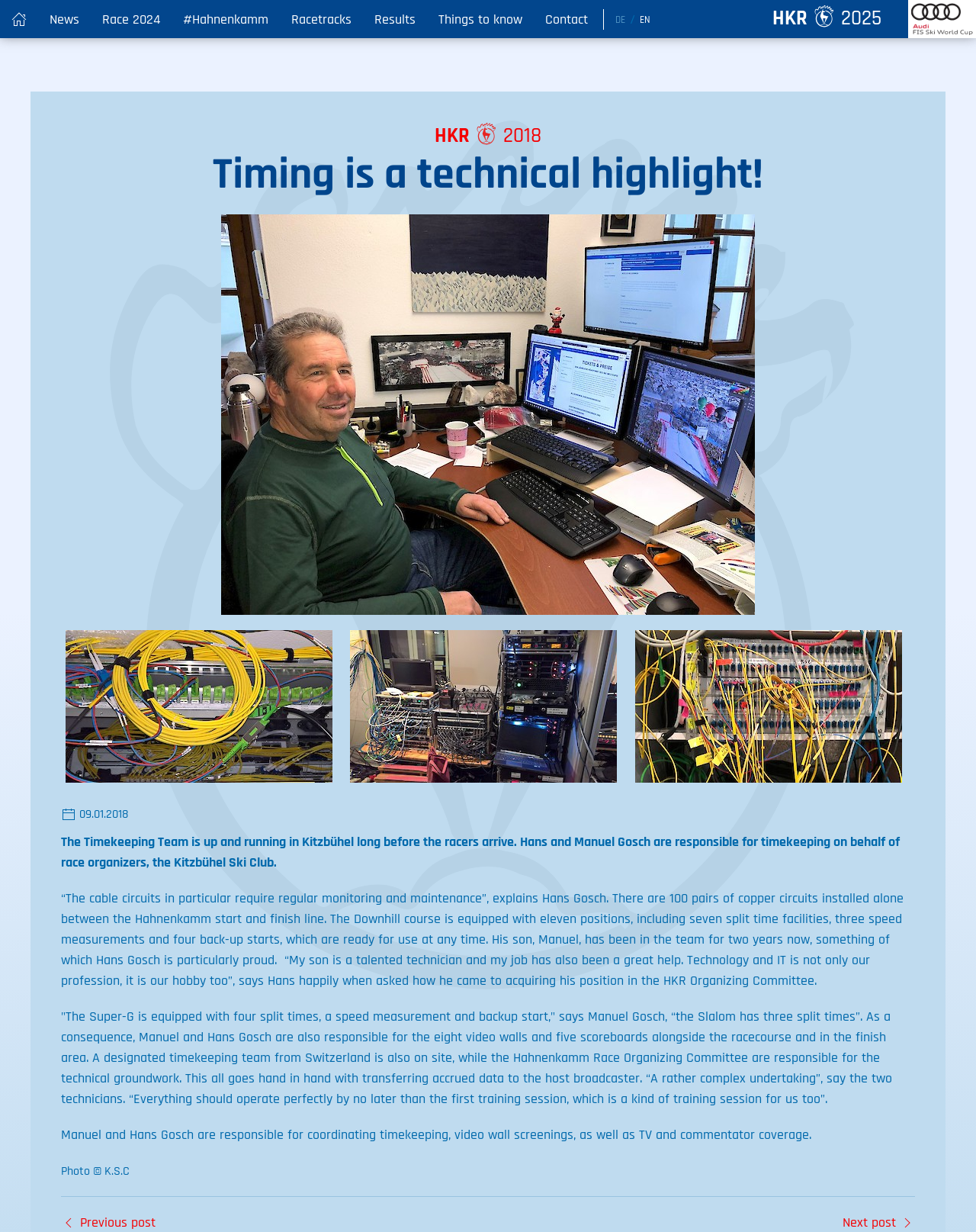Can you locate the main headline on this webpage and provide its text content?

Timing is a technical highlight!